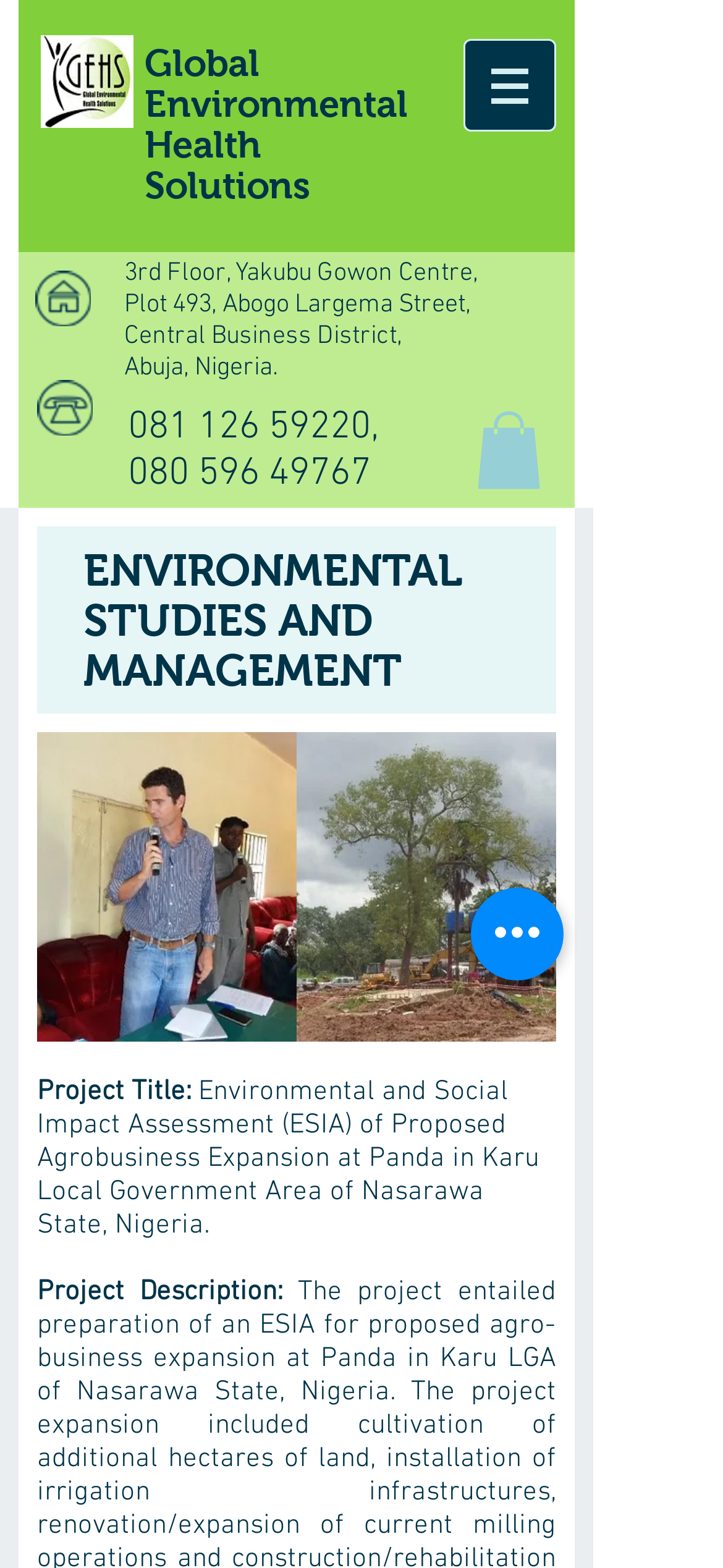Can you find and generate the webpage's heading?

Global Environmental Health